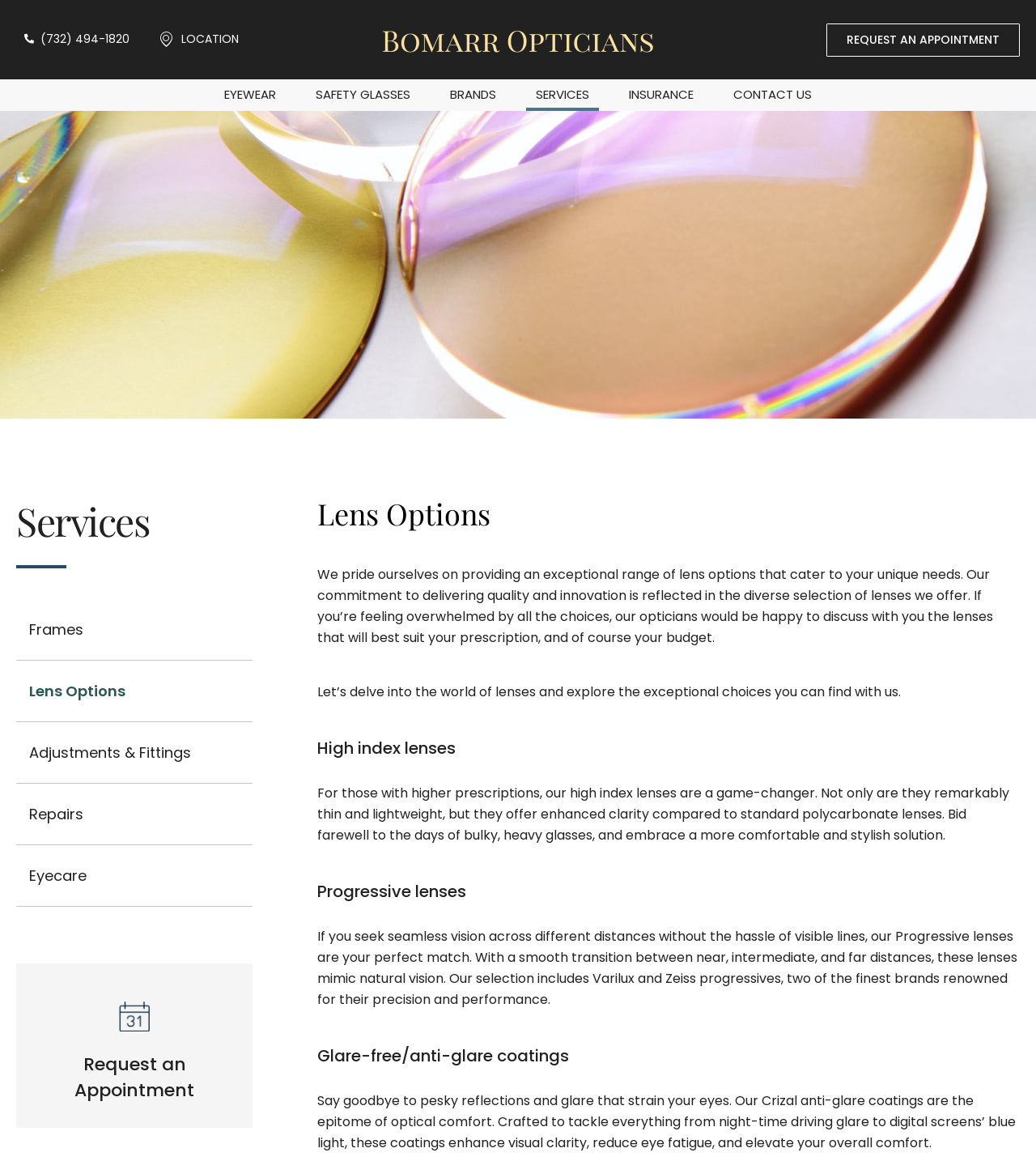Please find the bounding box coordinates of the clickable region needed to complete the following instruction: "Call the optician". The bounding box coordinates must consist of four float numbers between 0 and 1, i.e., [left, top, right, bottom].

[0.023, 0.029, 0.125, 0.038]